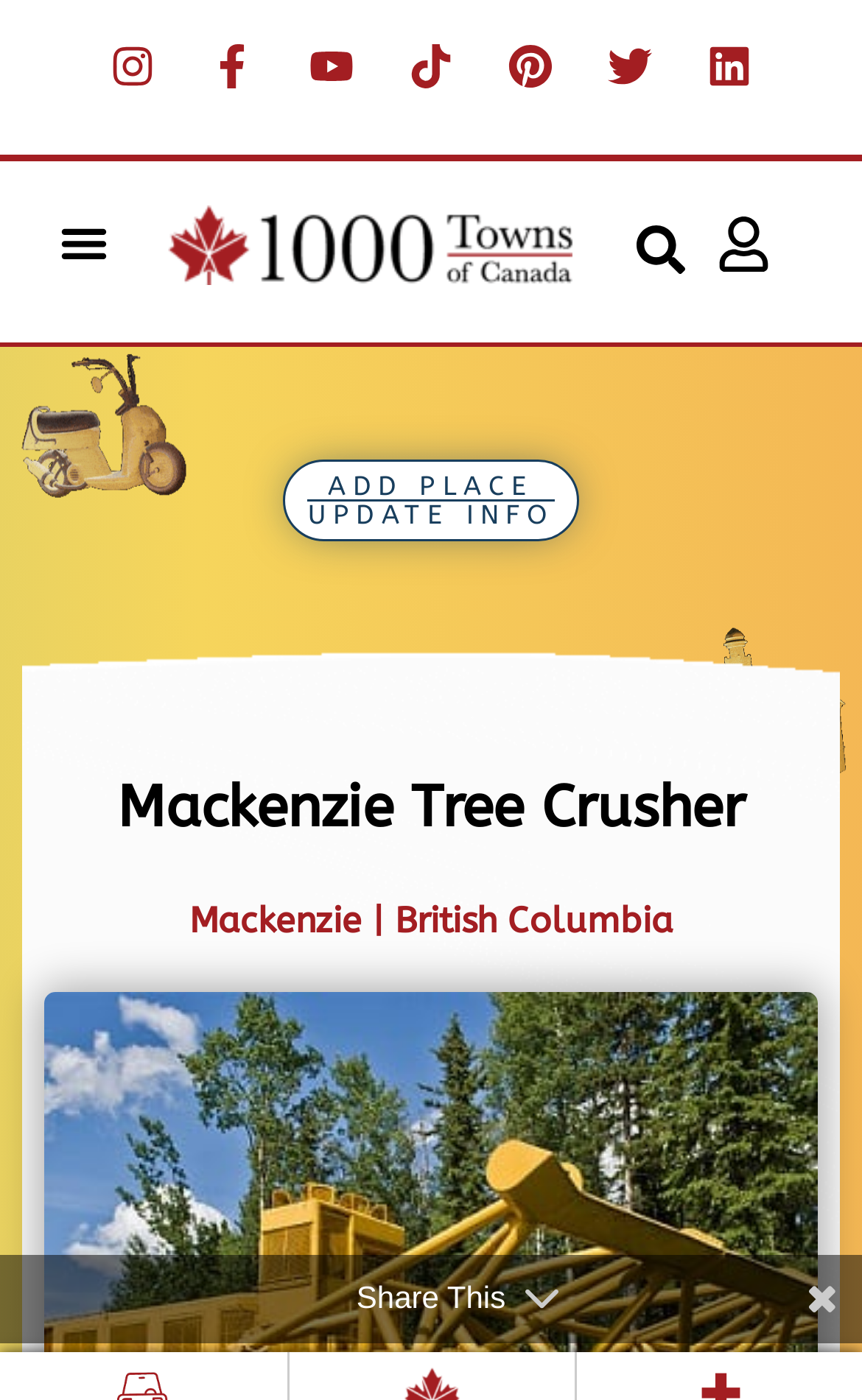Summarize the webpage in an elaborate manner.

The webpage is about Mackenzie's "G175 Tree Crusher" and its role in clearing over 2500 acres of forest in preparation for the flooding of Williston Reservoir in the mid 1960s. 

At the top left, there are social media links, including Instagram, Facebook, Youtube, Tiktok, Pinterest, Twitter, and Linkedin, each accompanied by an image. These links are aligned horizontally and take up about a quarter of the screen width. 

To the right of the social media links, there is a button labeled "Menu Toggle" and a link to the "1000 towns of Canada logo", which is also an image. 

Below the social media links, there is a search bar with a "Search" button. 

On the top right, there is another link, but its purpose is unclear. 

The main content of the webpage starts with a heading "Mackenzie Tree Crusher" in a large font, taking up almost the full width of the screen. Below the heading, there is a link to "Mackenzie | British Columbia". 

At the bottom of the screen, there is a static text "Share This".